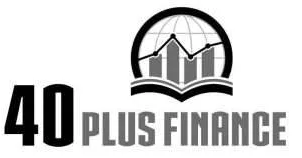What is the focus of the brand?
Give a single word or phrase answer based on the content of the image.

Financial education and investment strategies